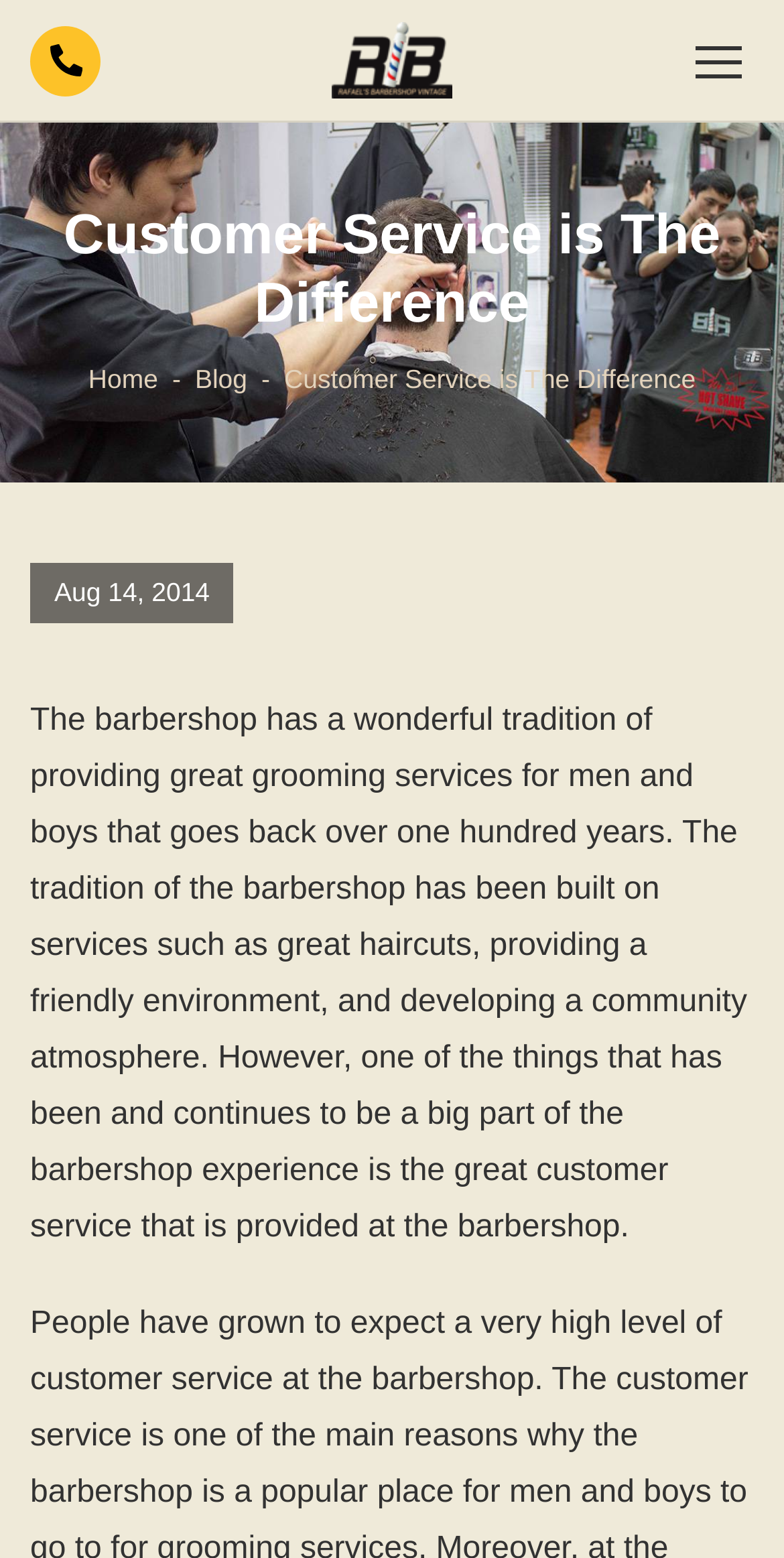Please extract and provide the main headline of the webpage.

Customer Service is The Difference